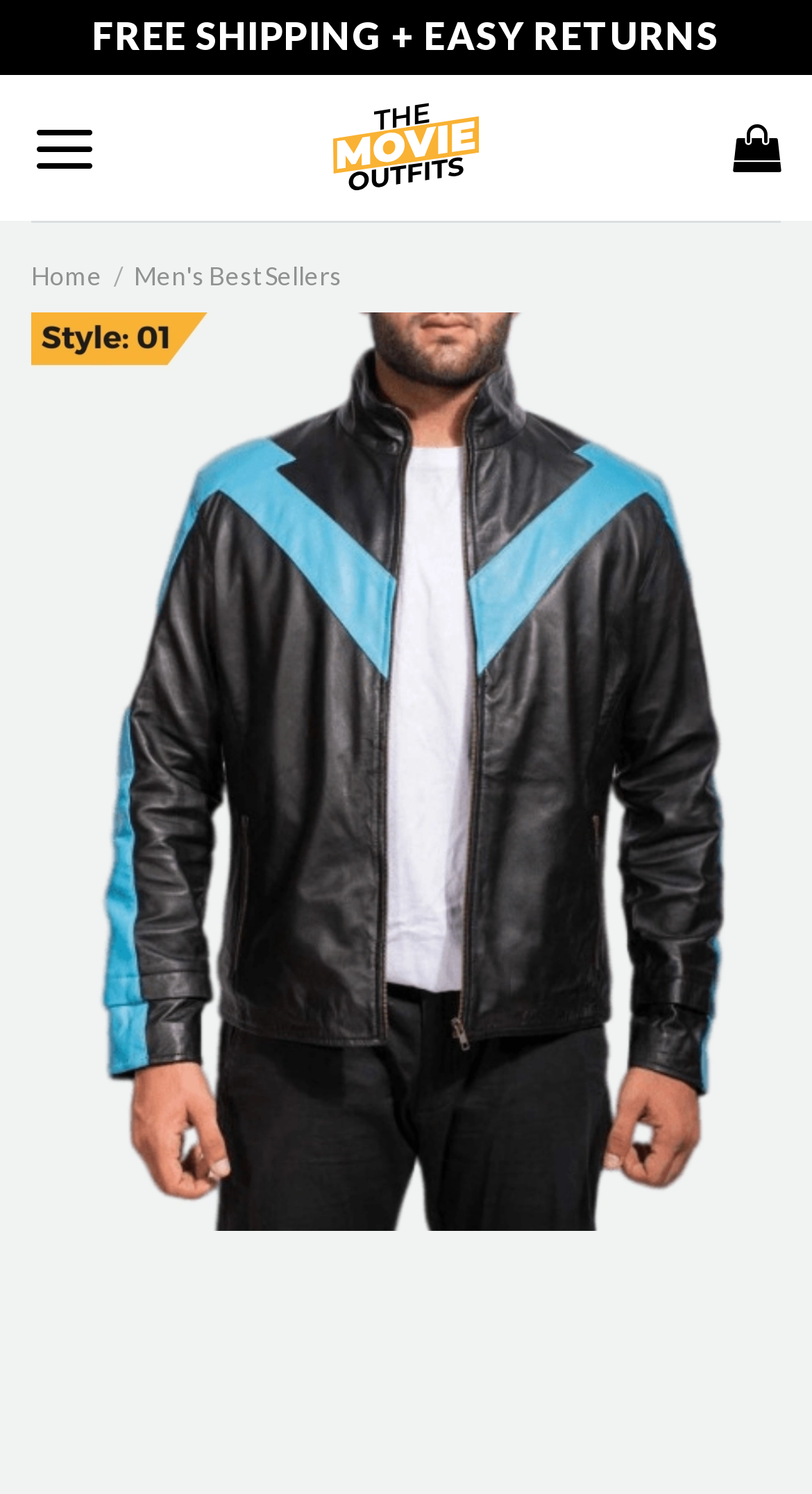Summarize the webpage comprehensively, mentioning all visible components.

The webpage is about a Nightwing jacket offered by The Movie Outfits. At the top, there is a prominent announcement stating "FREE SHIPPING + EASY RETURNS". Below this, there is a logo of The Movie Outfits, which is an image accompanied by a link to the website's homepage. To the left of the logo, there is a menu link that can be expanded to reveal more options.

On the top-right corner, there is a search icon represented by a magnifying glass symbol. Below this, there is a navigation menu with links to "Home" and "Men's Best Sellers". The main content of the page is a figure showcasing the Nightwing jacket in different styles. There are four images of the jacket, with two styles displayed prominently in the center of the page, and two more styles displayed in smaller thumbnails below.

The first image of the jacket is displayed in a front-facing pose, and it is accompanied by a link to the product page. The second image shows the jacket in a side pose, while the third image displays the back of the jacket. The fourth image shows an alternative style of the jacket, also in a front-facing pose. Overall, the webpage is focused on showcasing the Nightwing jacket and providing easy navigation to other parts of the website.